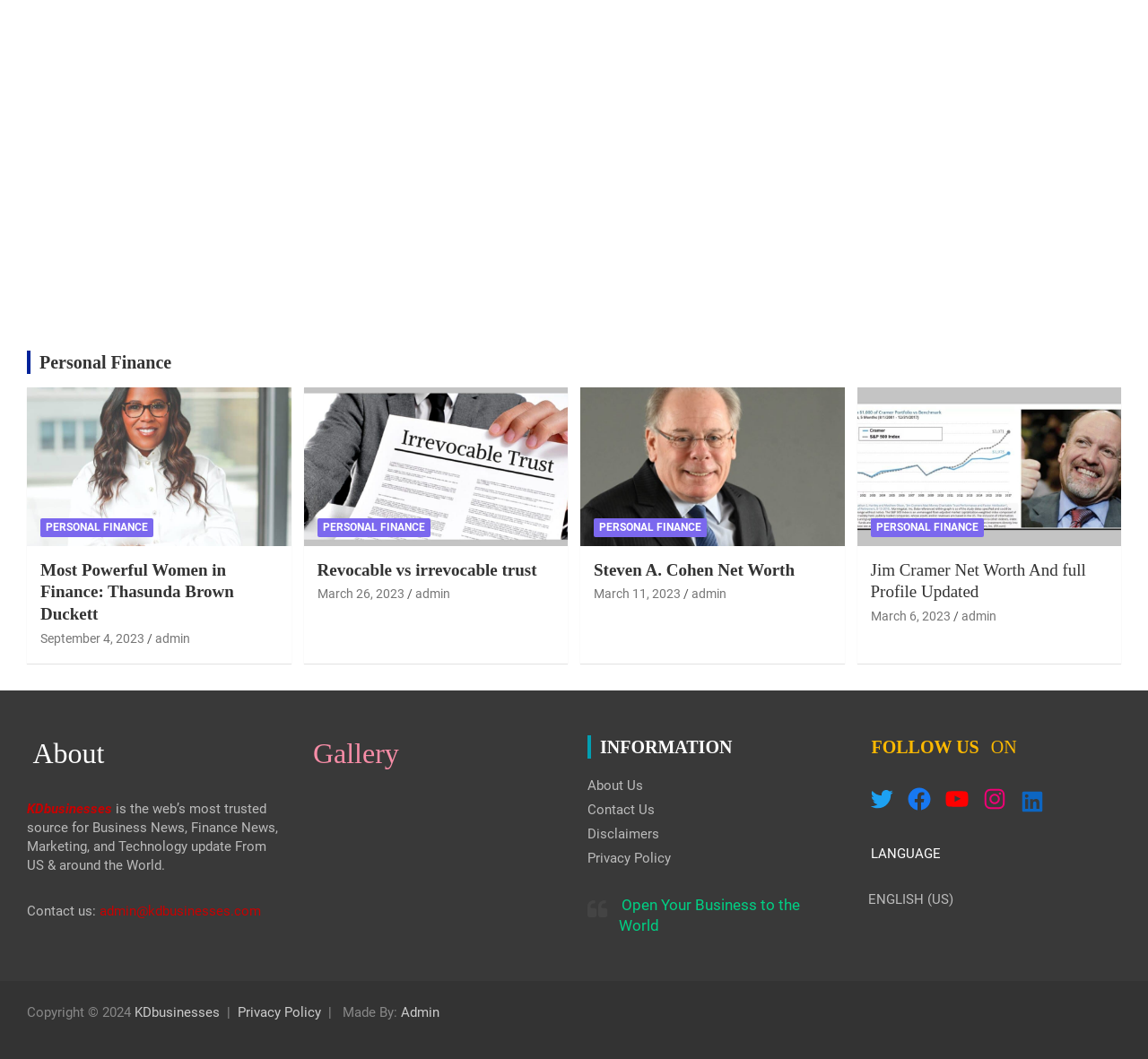What is the main topic of this webpage?
Can you offer a detailed and complete answer to this question?

Based on the webpage's structure and content, it appears to be a news or blog website focused on personal finance, with various articles and links related to finance, business, and economics.